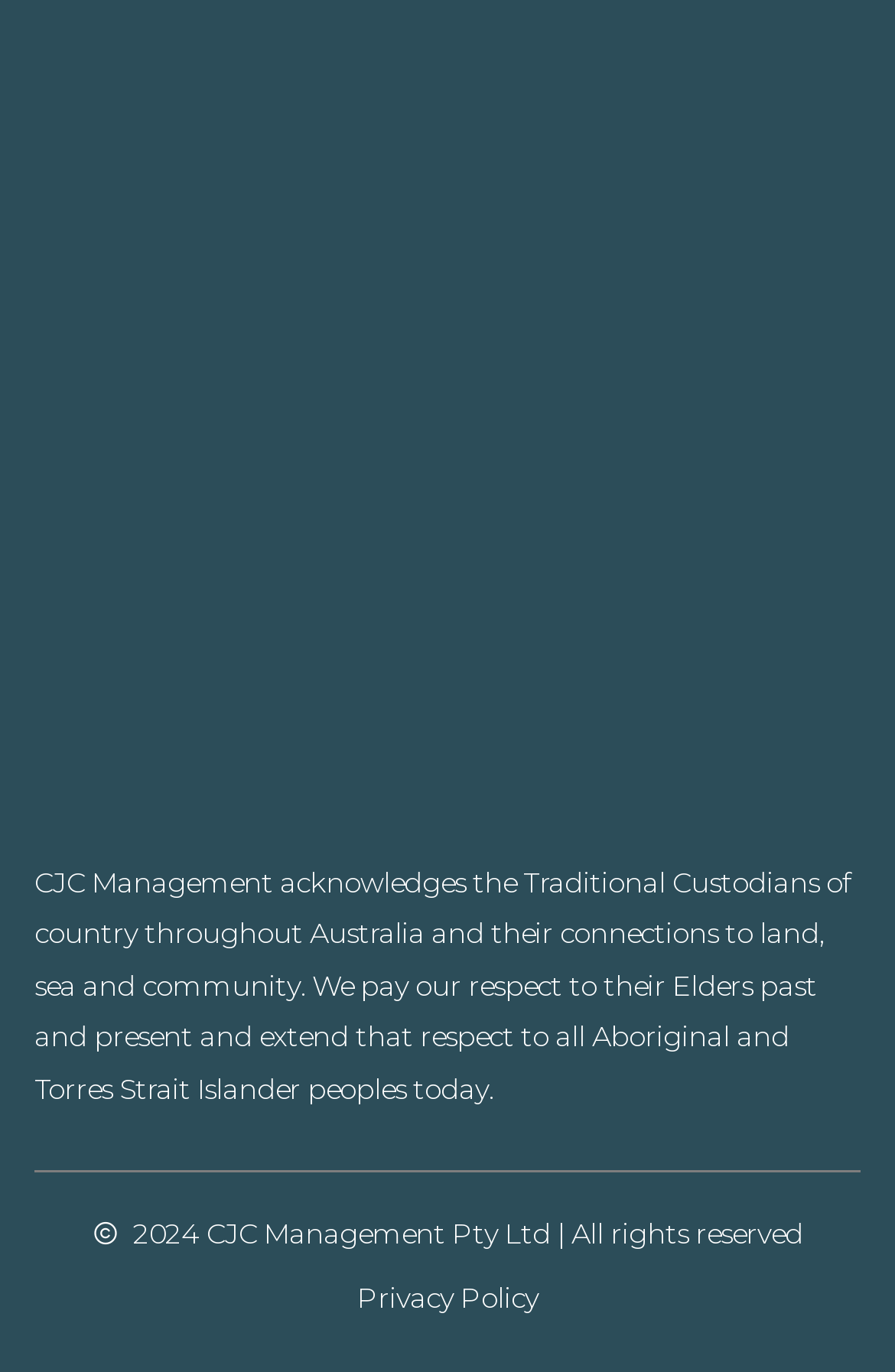Can you identify the bounding box coordinates of the clickable region needed to carry out this instruction: 'Explore the Services offered'? The coordinates should be four float numbers within the range of 0 to 1, stated as [left, top, right, bottom].

[0.038, 0.685, 0.179, 0.715]